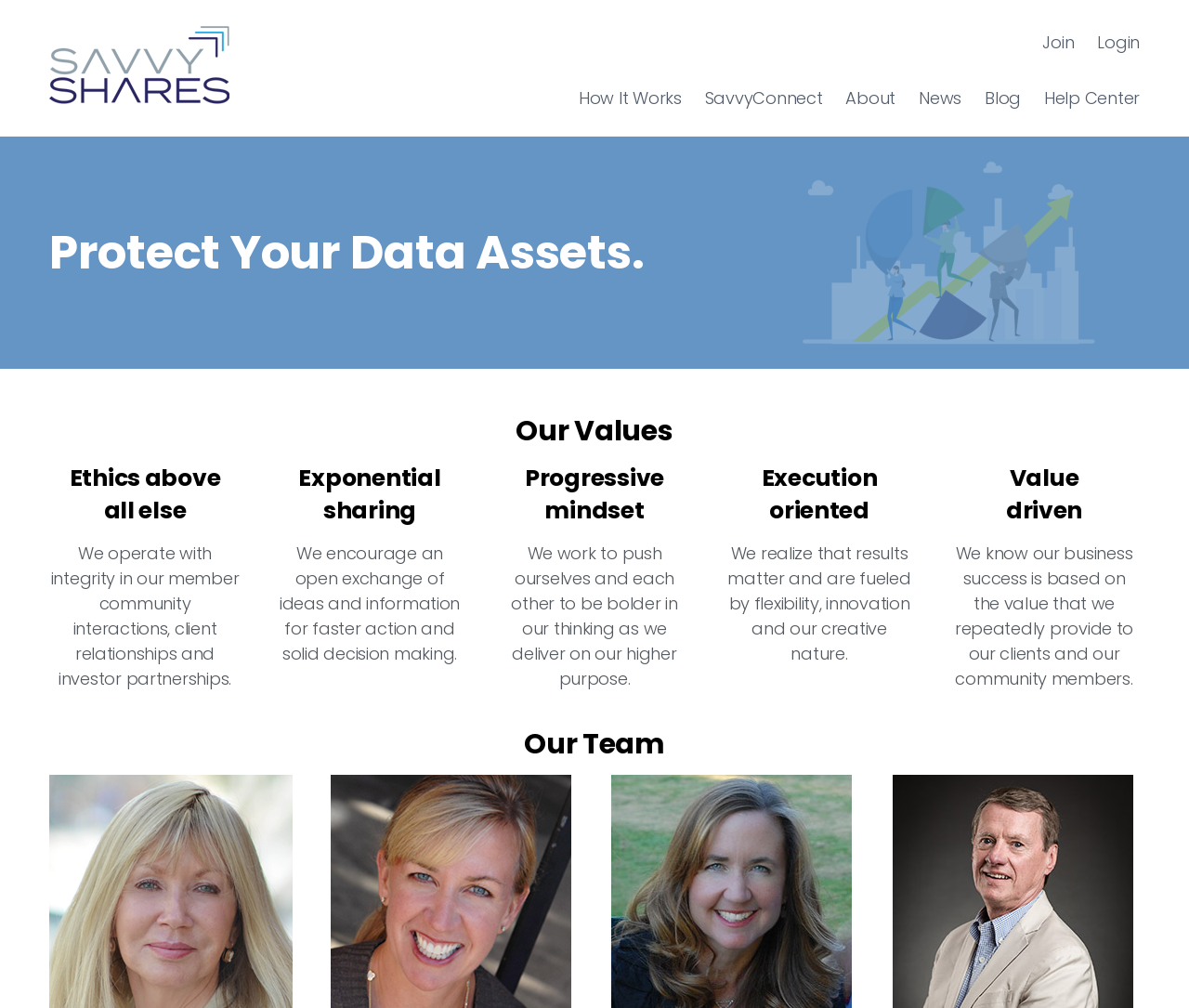From the details in the image, provide a thorough response to the question: What is the focus of the 'SavvyConnect' link?

The 'SavvyConnect' link is likely related to the community aspect of SavvyShares. It may be a platform for members to connect with each other, share ideas, or collaborate on projects. The focus is on community interactions and building relationships within the SavvyShares network.